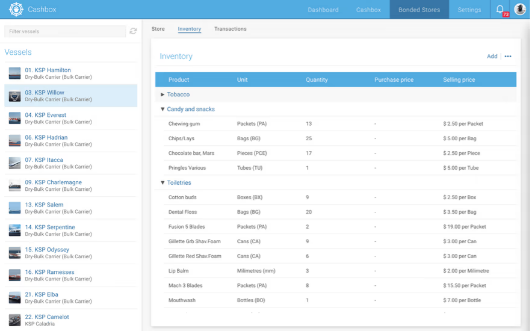What is the unit of measurement for 'Chewing gum'?
Respond to the question with a single word or phrase according to the image.

Not specified